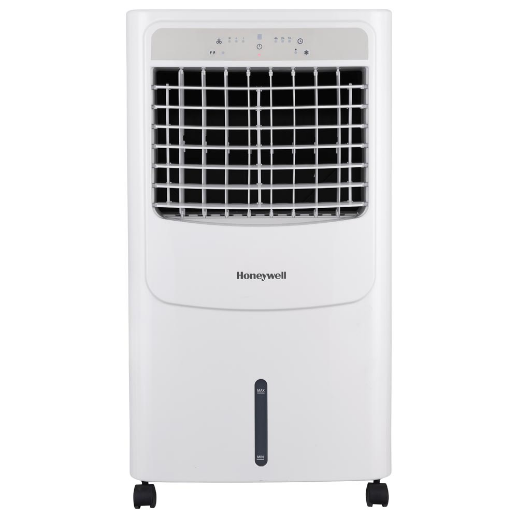Give a comprehensive caption that covers the entire image content.

The image showcases the Honeywell CL202PEU Indoor Portable Evaporative Air Cooler, Humidifier, and Fan, designed for efficient spot cooling in various environments. The unit features a sleek white body with a front-facing grille that houses the fan, complemented by easily accessible control buttons located above the grille. This air cooler is engineered to provide a cooling capacity of 700 CFM, suitable for spaces up to 430 square feet, making it ideal for hot and dry conditions. Additionally, it boasts a lightweight design with smooth-gliding caster wheels, ensuring effortless mobility. With a 4.75-gallon water tank, it enhances humidity levels while cooling the air, creating a comfortable indoor atmosphere.